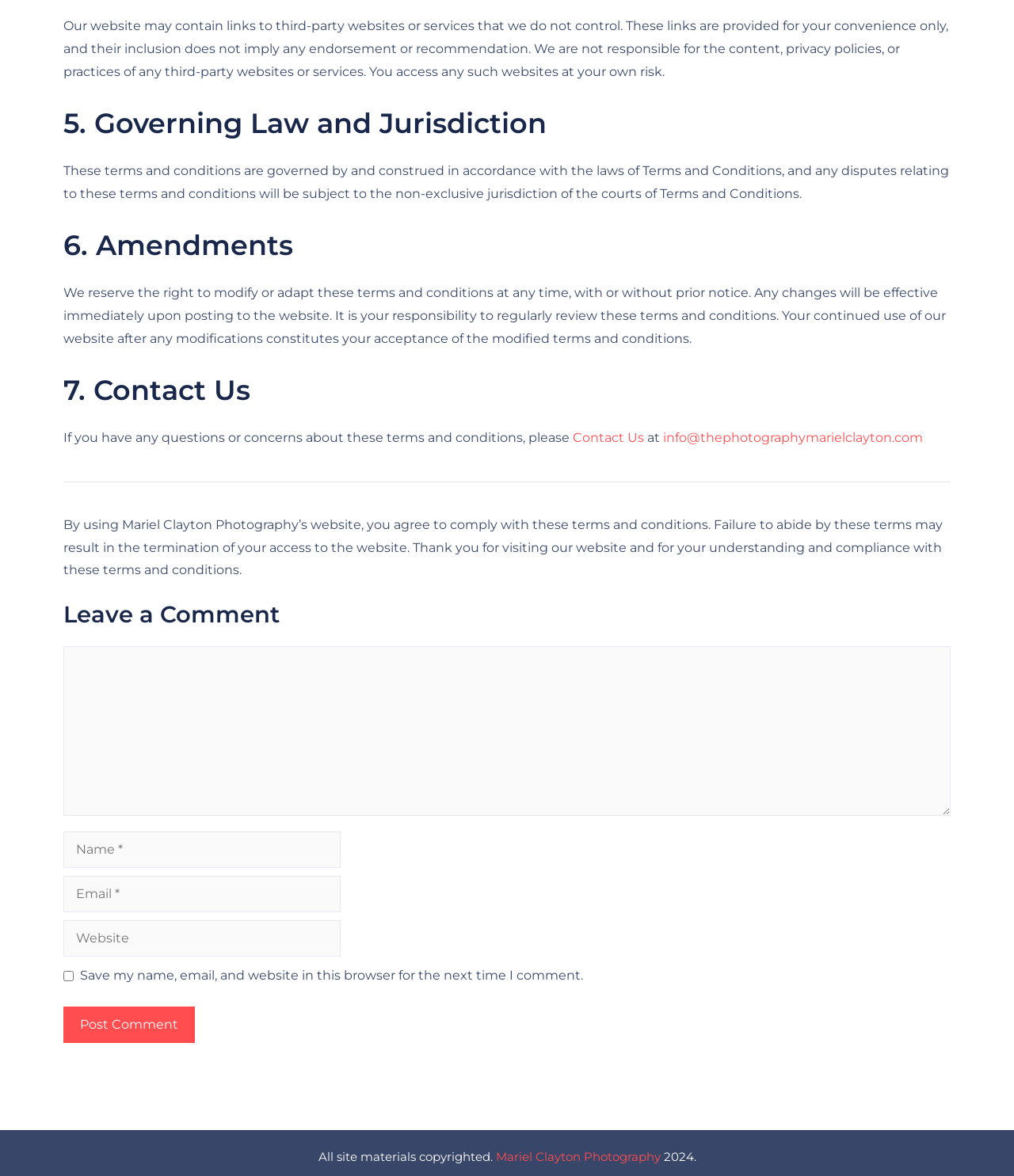Can you find the bounding box coordinates of the area I should click to execute the following instruction: "Enter your comment"?

[0.062, 0.549, 0.938, 0.694]